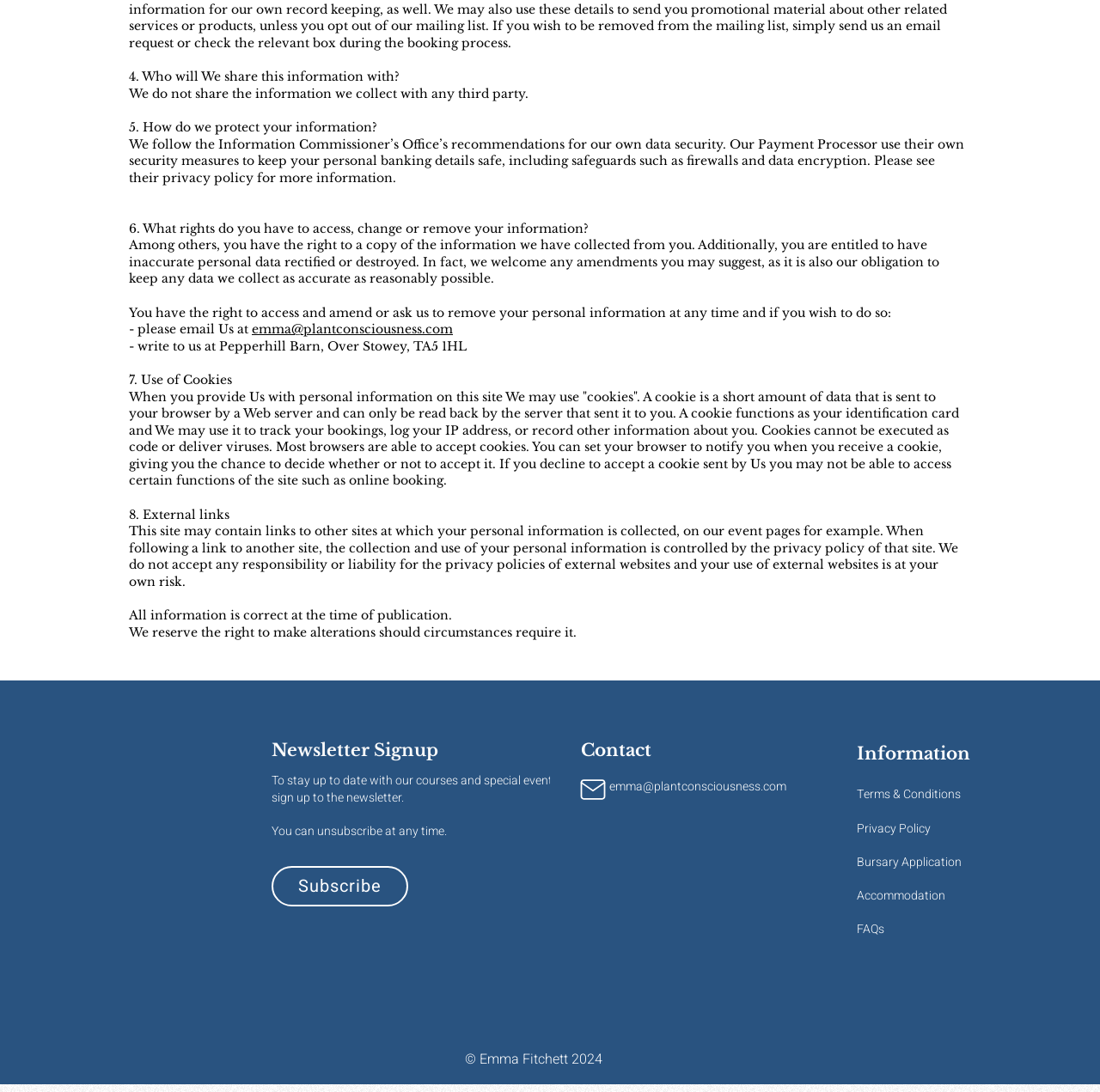What is the purpose of the newsletter signup?
Craft a detailed and extensive response to the question.

The newsletter signup is intended to allow users to stay up to date with the website's courses and special events. Users can unsubscribe at any time.